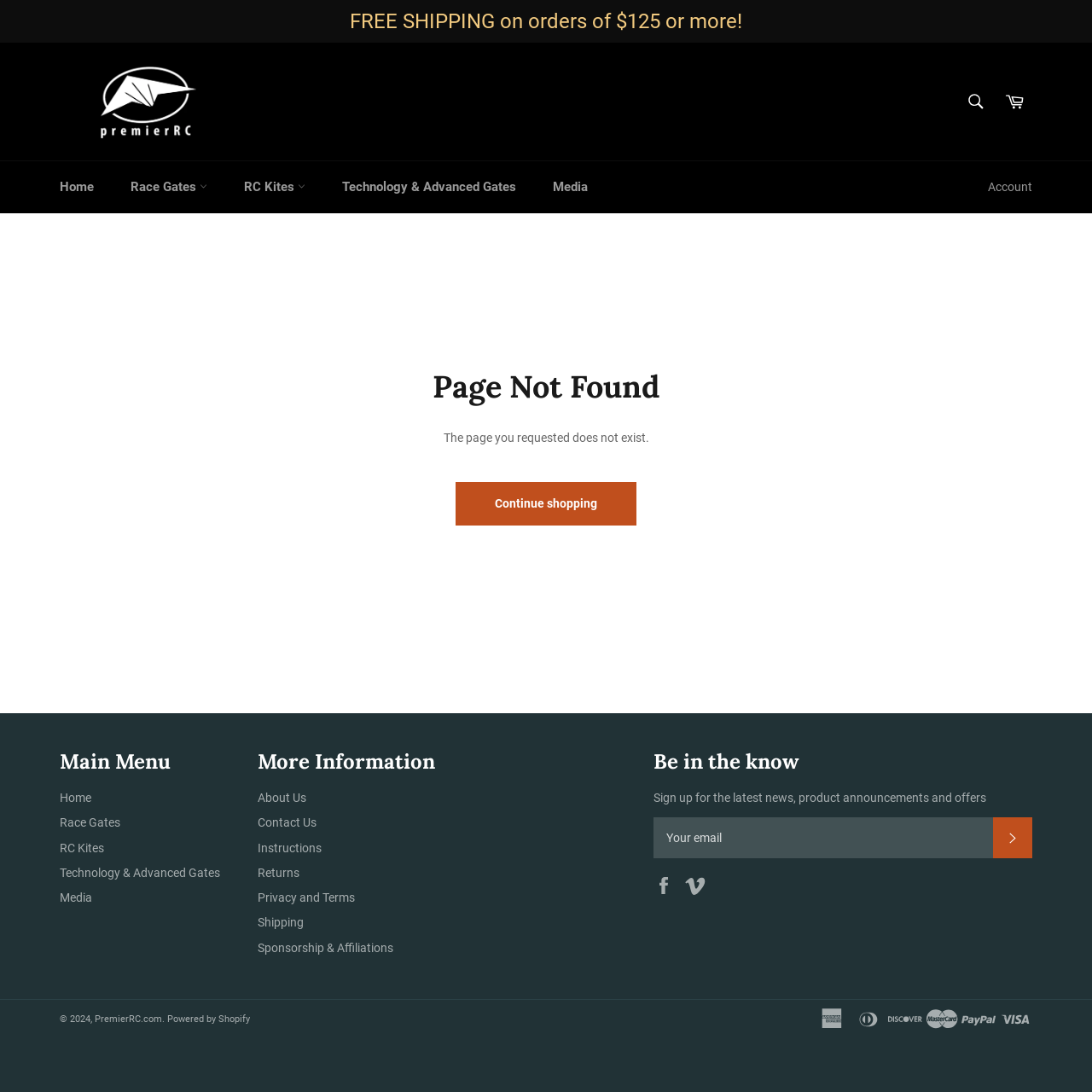Please identify the bounding box coordinates of the element I should click to complete this instruction: 'Visit Facebook page'. The coordinates should be given as four float numbers between 0 and 1, like this: [left, top, right, bottom].

[0.598, 0.804, 0.625, 0.816]